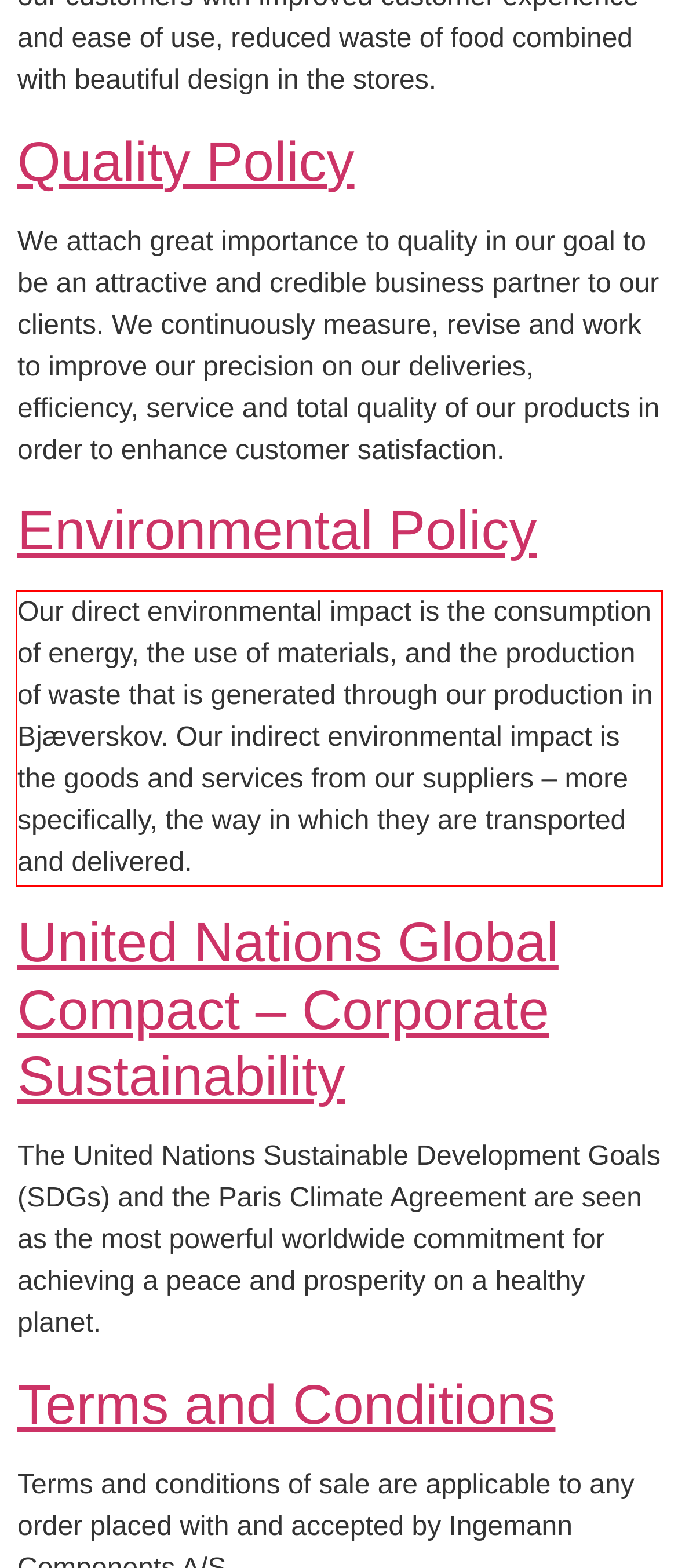Locate the red bounding box in the provided webpage screenshot and use OCR to determine the text content inside it.

Our direct environmental impact is the consumption of energy, the use of materials, and the production of waste that is generated through our production in Bjæverskov. Our indirect environmental impact is the goods and services from our suppliers – more specifically, the way in which they are transported and delivered.